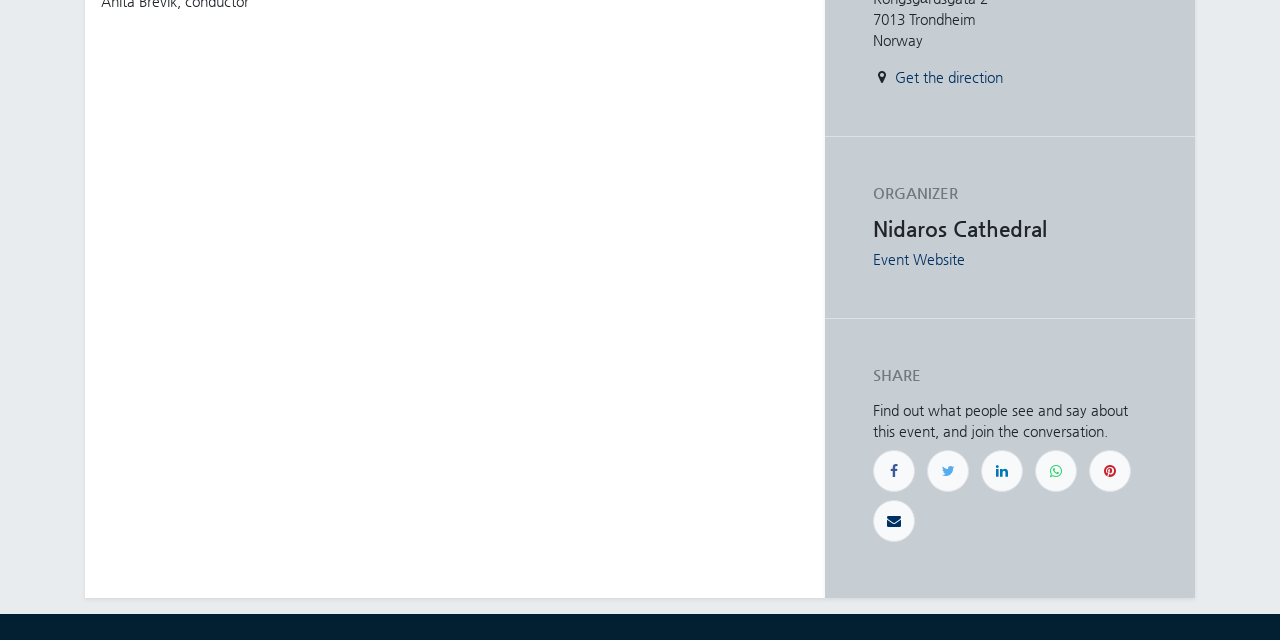Locate the bounding box of the UI element defined by this description: "Get the direction". The coordinates should be given as four float numbers between 0 and 1, formatted as [left, top, right, bottom].

[0.699, 0.108, 0.784, 0.133]